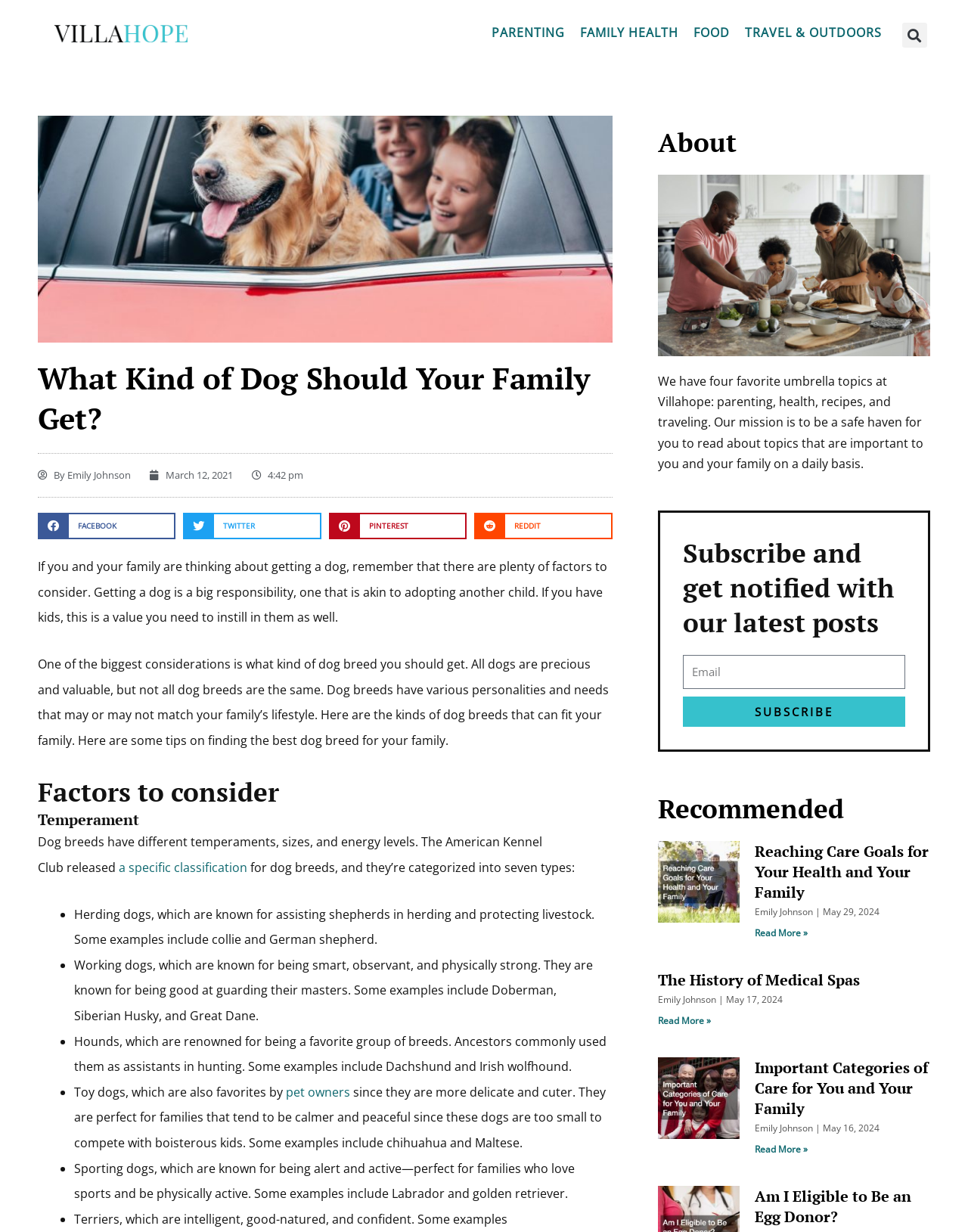What is the purpose of the website? From the image, respond with a single word or brief phrase.

To provide information on parenting, health, recipes, and traveling